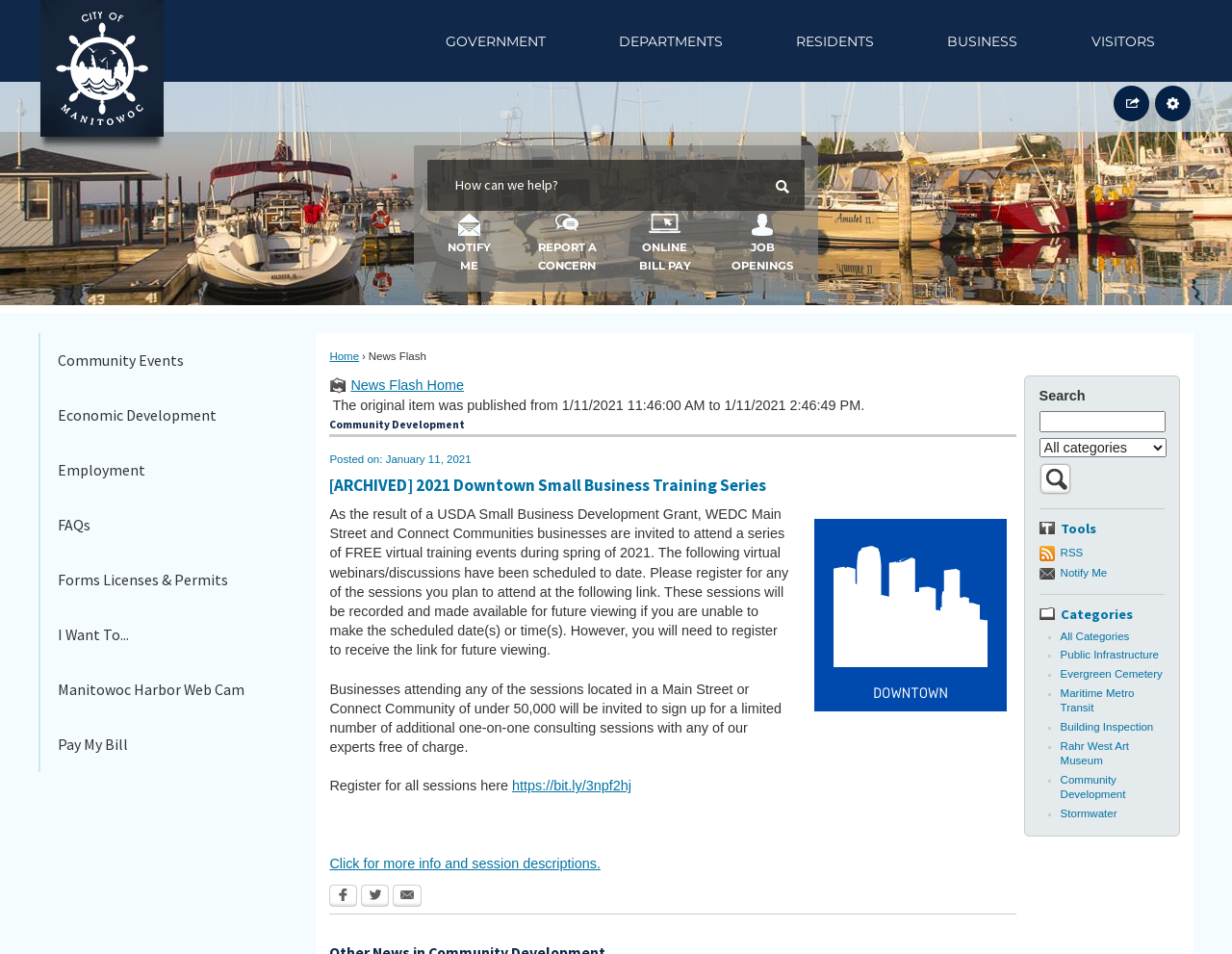Pinpoint the bounding box coordinates of the element you need to click to execute the following instruction: "Click on Notify Me". The bounding box should be represented by four float numbers between 0 and 1, in the format [left, top, right, bottom].

[0.843, 0.57, 0.945, 0.588]